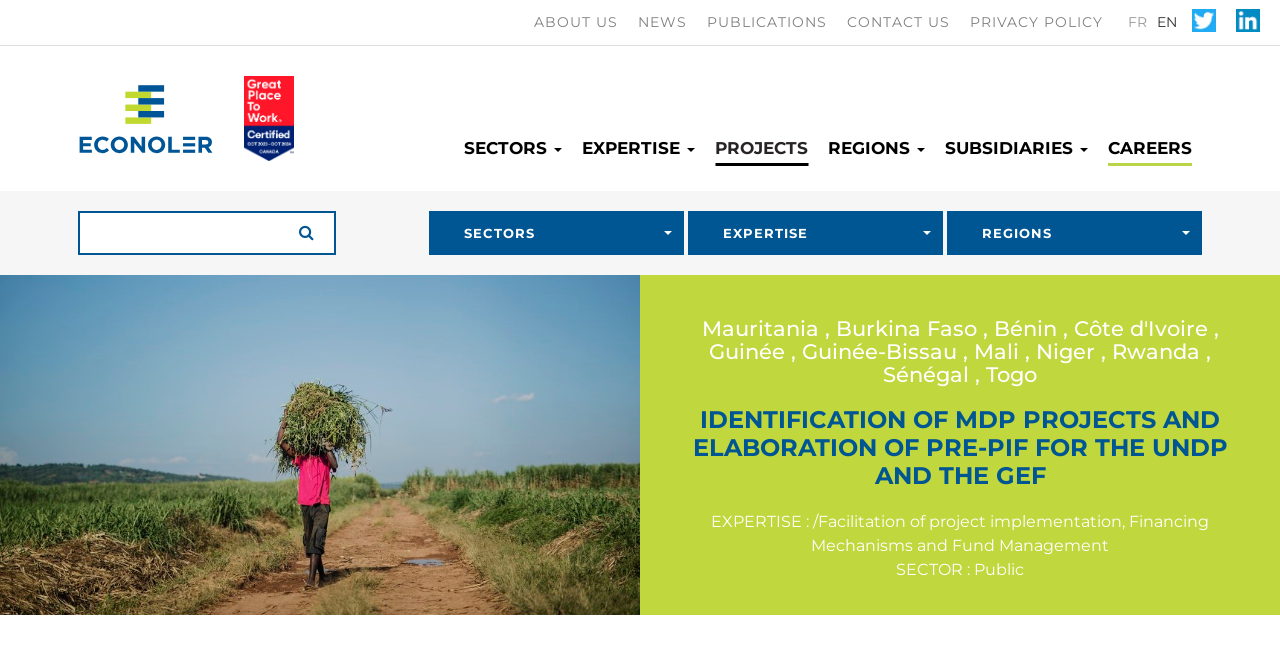Please specify the bounding box coordinates in the format (top-left x, top-left y, bottom-right x, bottom-right y), with all values as floating point numbers between 0 and 1. Identify the bounding box of the UI element described by: Financing Mechanisms and Fund Management

[0.634, 0.662, 0.945, 0.726]